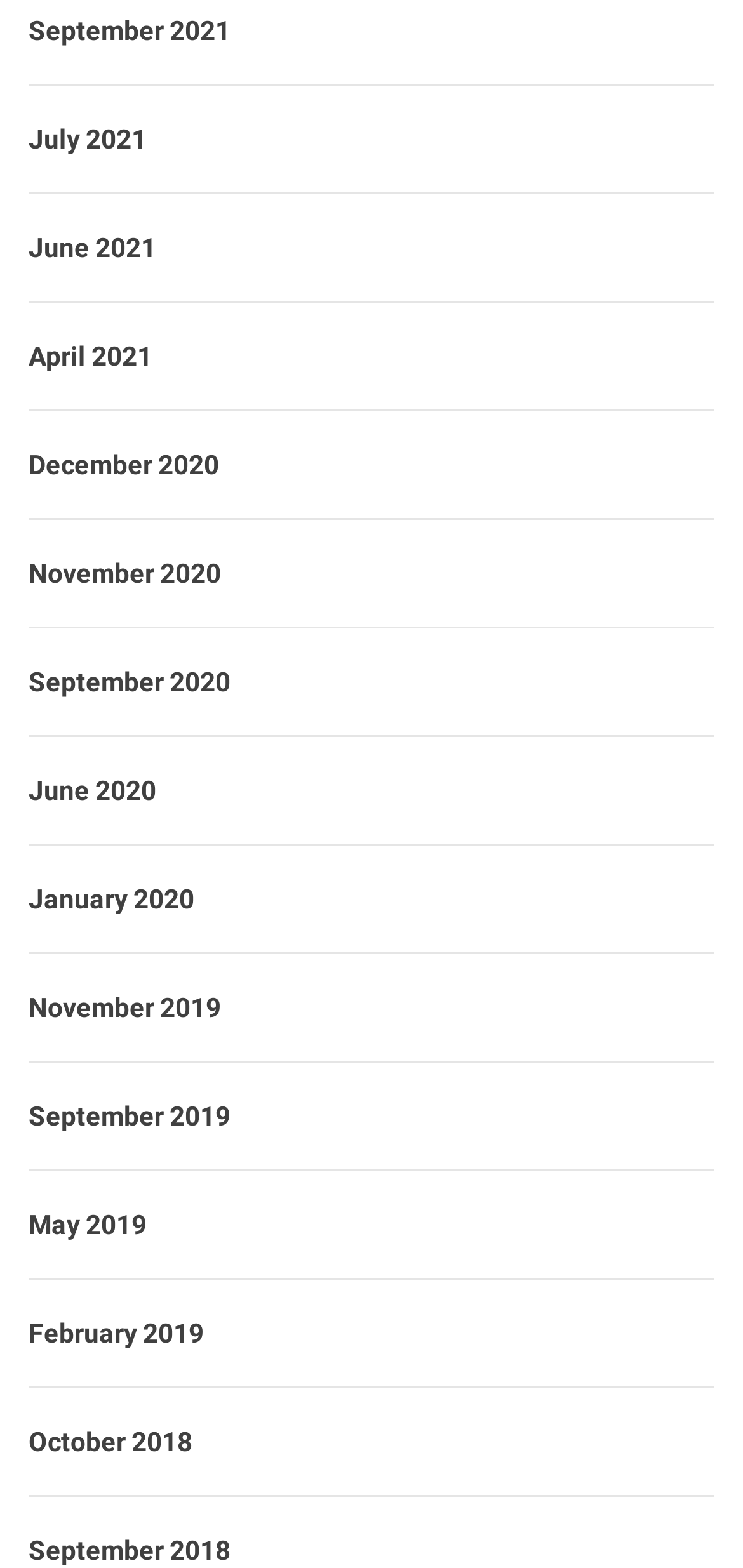Please identify the bounding box coordinates of the area that needs to be clicked to fulfill the following instruction: "browse May 2019."

[0.038, 0.765, 0.962, 0.816]